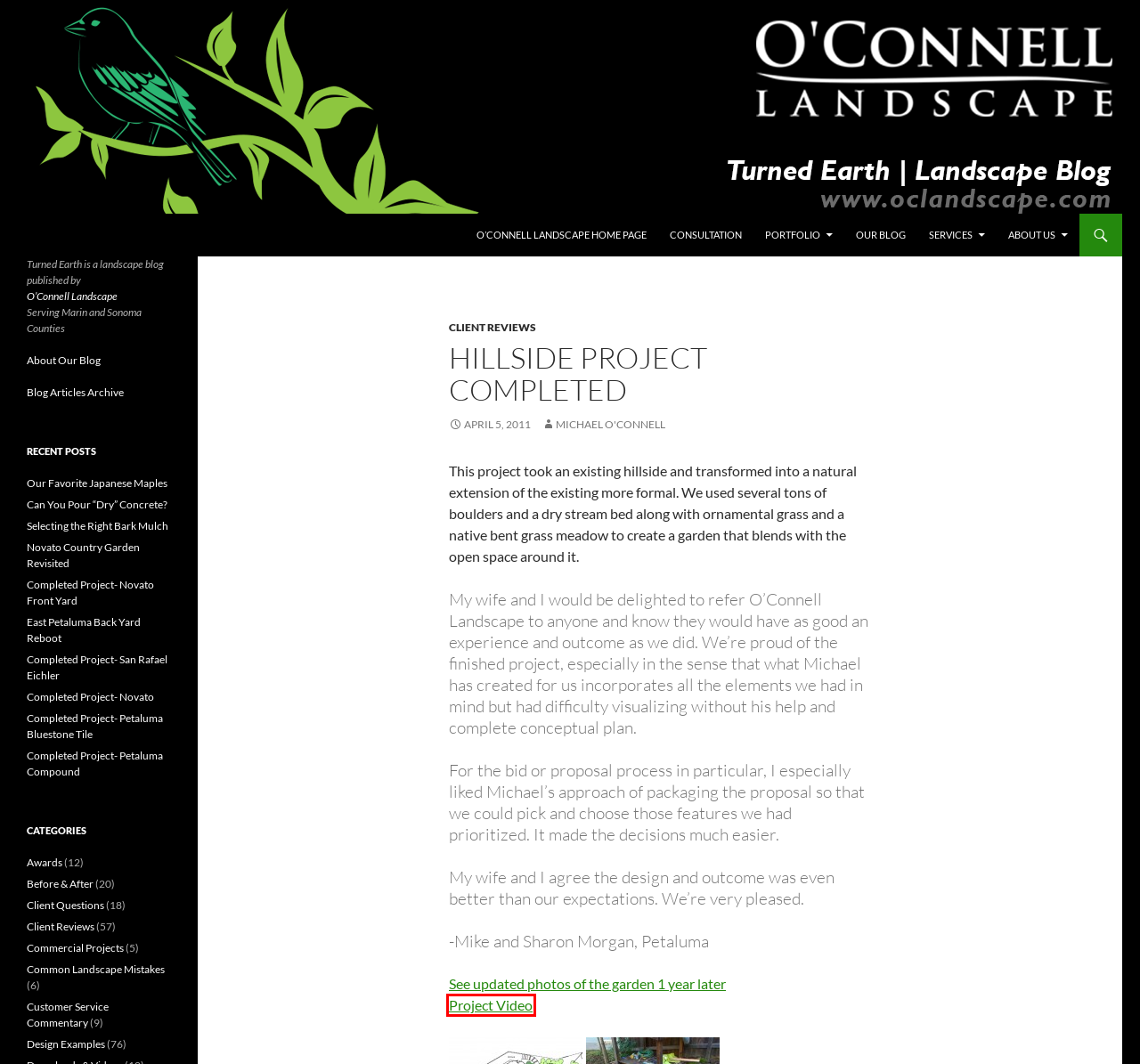You have a screenshot of a webpage with a red bounding box highlighting a UI element. Your task is to select the best webpage description that corresponds to the new webpage after clicking the element. Here are the descriptions:
A. Common Landscape Mistakes | Turned Earth
B. About – O’Connell Landscape
C. Design Examples | Turned Earth
D. East Petaluma Back Yard Reboot | Turned Earth
E. Michael O’Connell | Turned Earth
F. 2011 CLCA Award Winning Petaluma Project Video | Turned Earth
G. O’Connell Landscape – Sonoma & Marin County Design-Build Landscape Contractors
H. Consultation Form – O’Connell Landscape

F